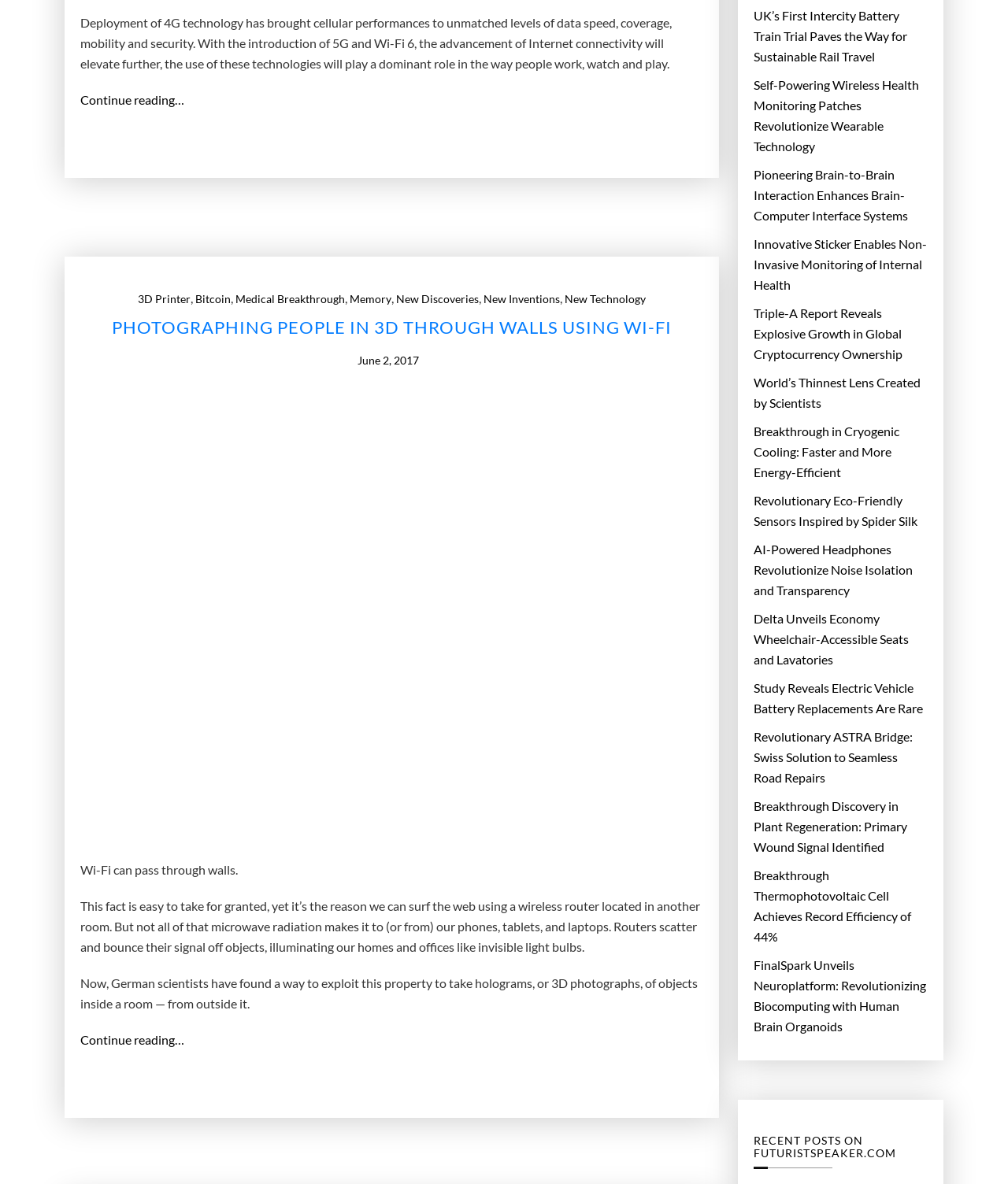Please examine the image and provide a detailed answer to the question: What type of content is presented in the section starting with 'RSS RECENT POSTS ON FUTURISTSPEAKER.COM'?

This section appears to be a list of recent blog posts or articles from the FuturistSpeaker.com website, with links to access the full content.